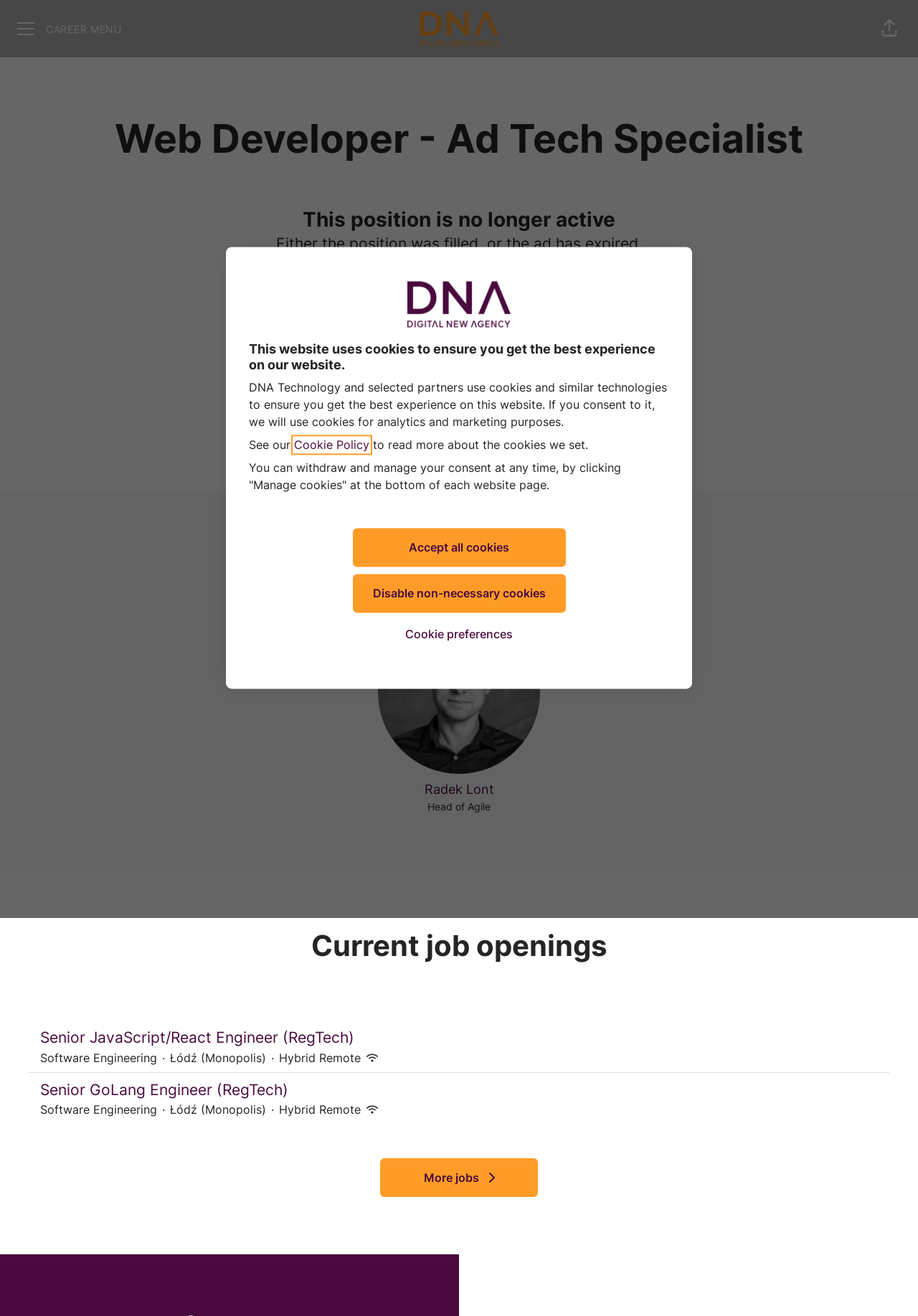Please answer the following question using a single word or phrase: 
What is the logo image of?

DNA Technology